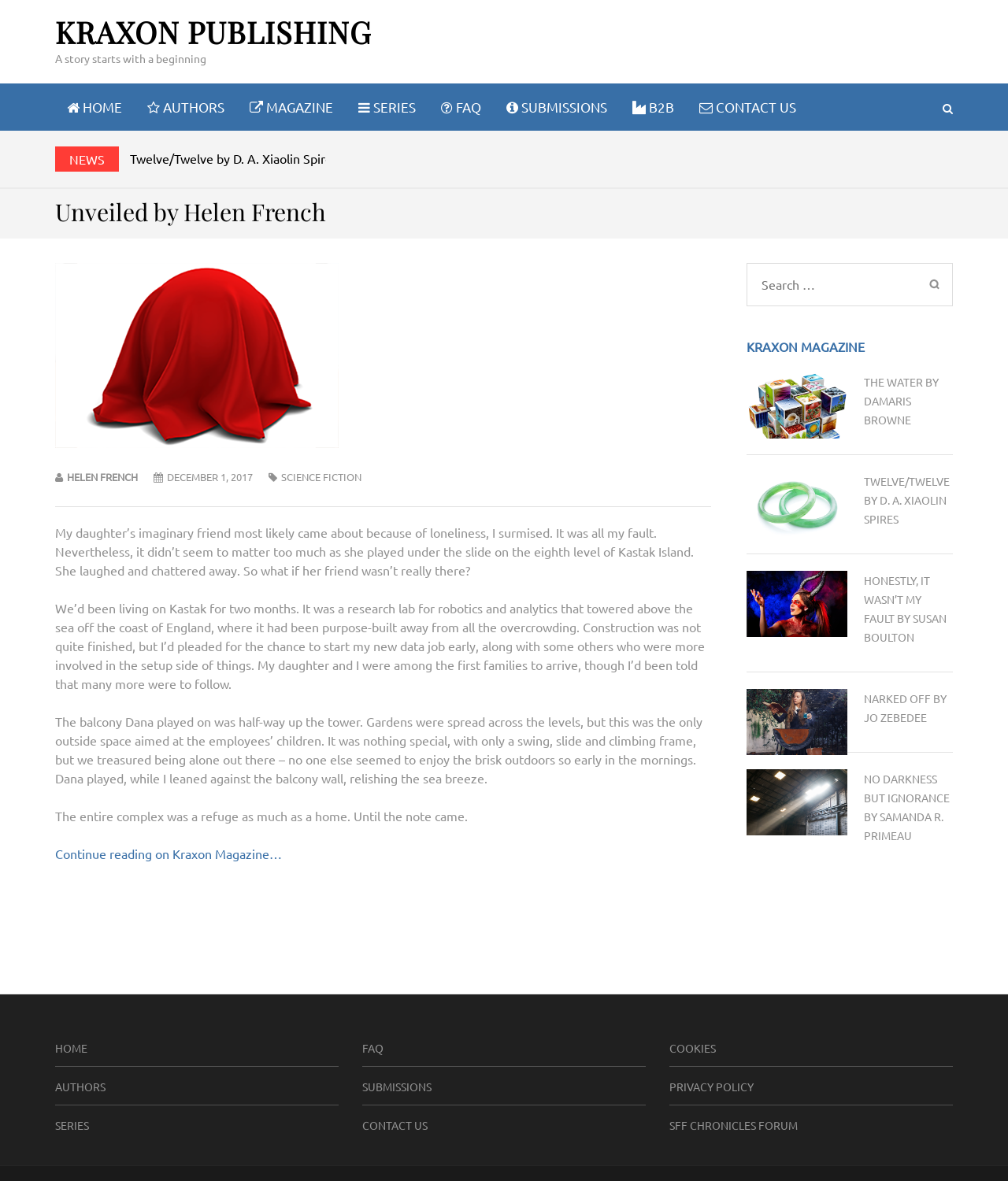Find the bounding box coordinates for the area that must be clicked to perform this action: "Go to the HOME page".

[0.055, 0.071, 0.133, 0.111]